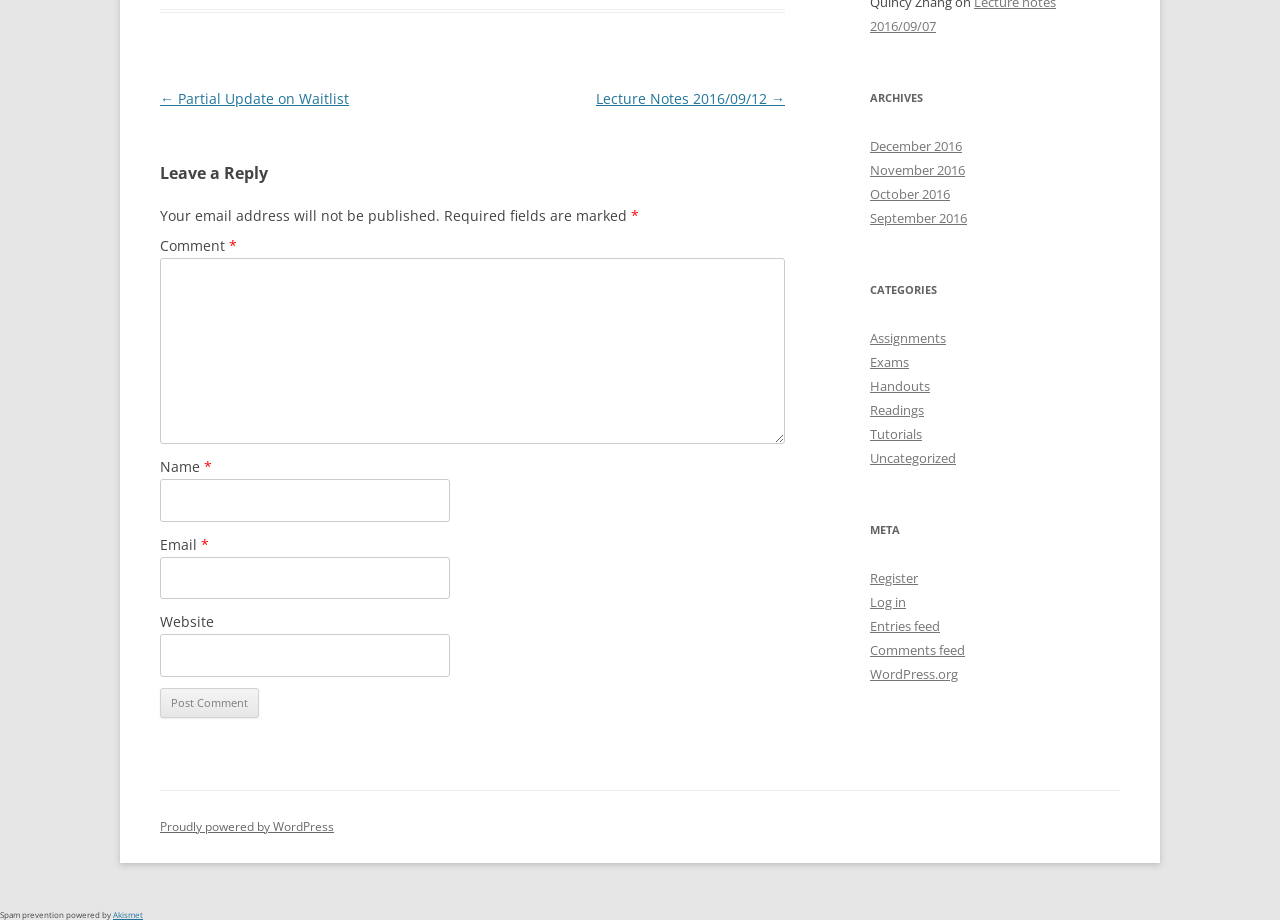Using floating point numbers between 0 and 1, provide the bounding box coordinates in the format (top-left x, top-left y, bottom-right x, bottom-right y). Locate the UI element described here: parent_node: Comment * name="comment"

[0.125, 0.28, 0.613, 0.483]